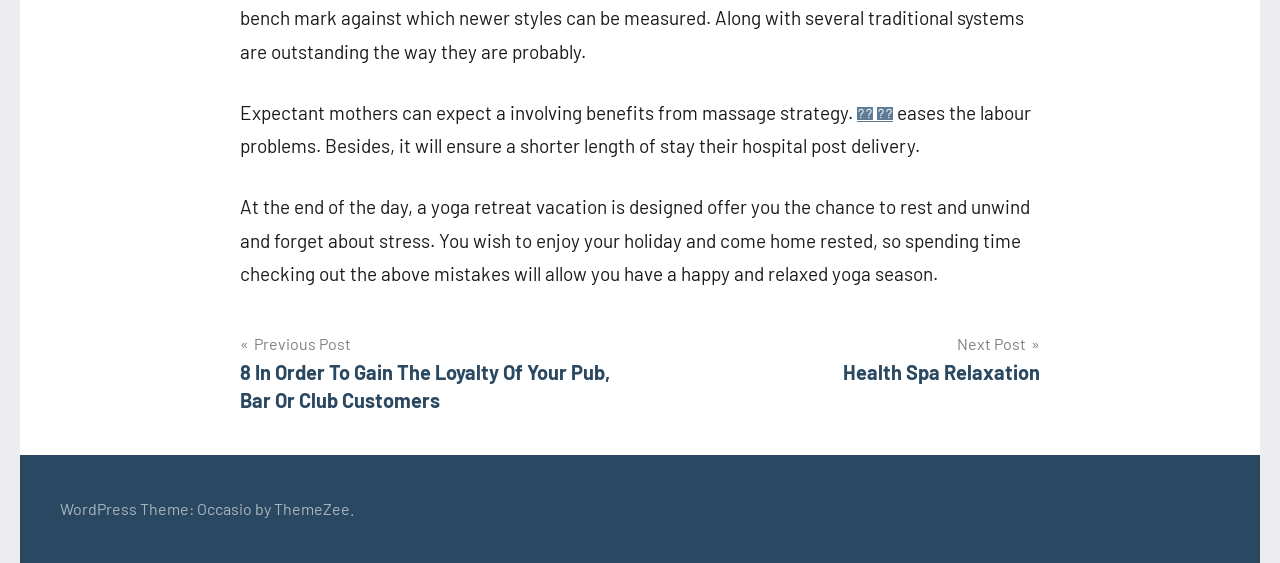Answer succinctly with a single word or phrase:
What is the purpose of a yoga retreat vacation?

To rest and unwind